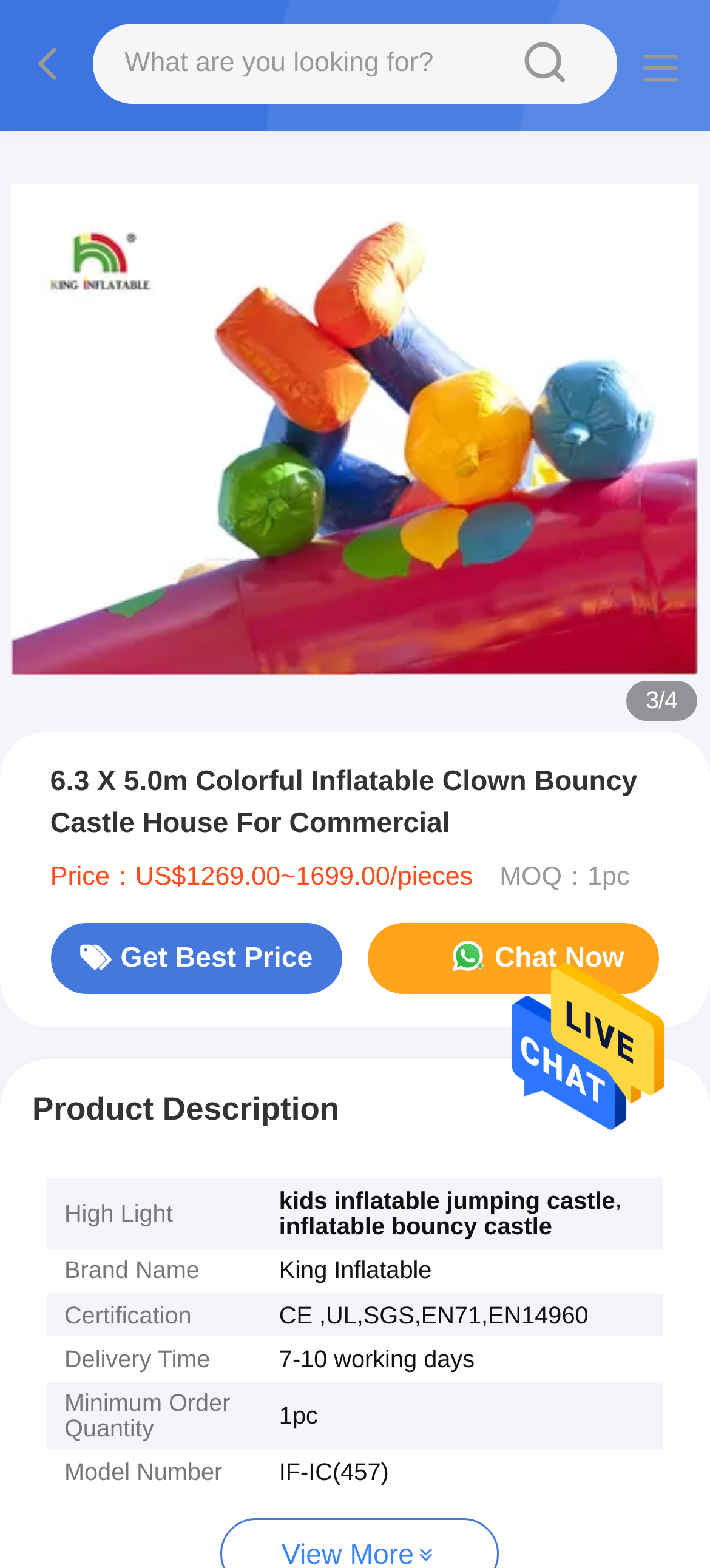Provide the bounding box coordinates for the UI element that is described as: "sousou text".

[0.672, 0.018, 0.864, 0.064]